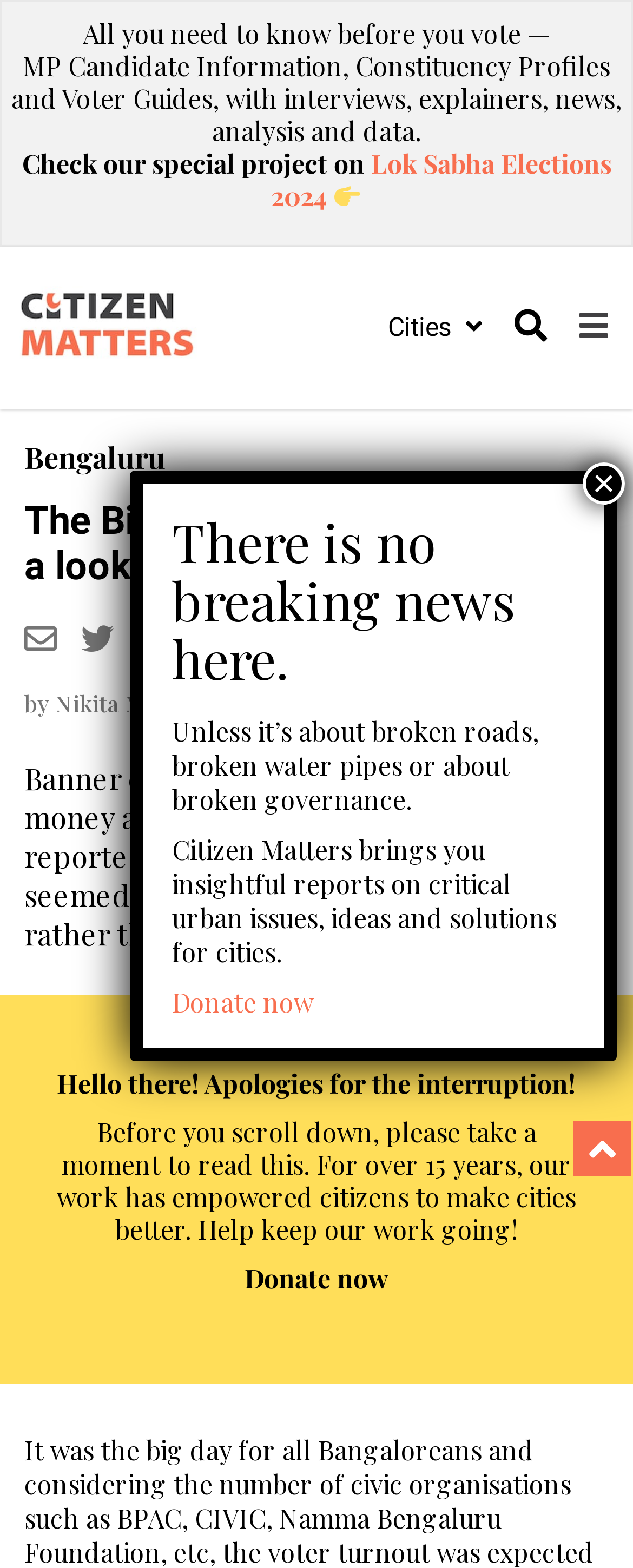Pinpoint the bounding box coordinates of the area that should be clicked to complete the following instruction: "Check Lok Sabha Elections 2024". The coordinates must be given as four float numbers between 0 and 1, i.e., [left, top, right, bottom].

[0.428, 0.093, 0.965, 0.136]